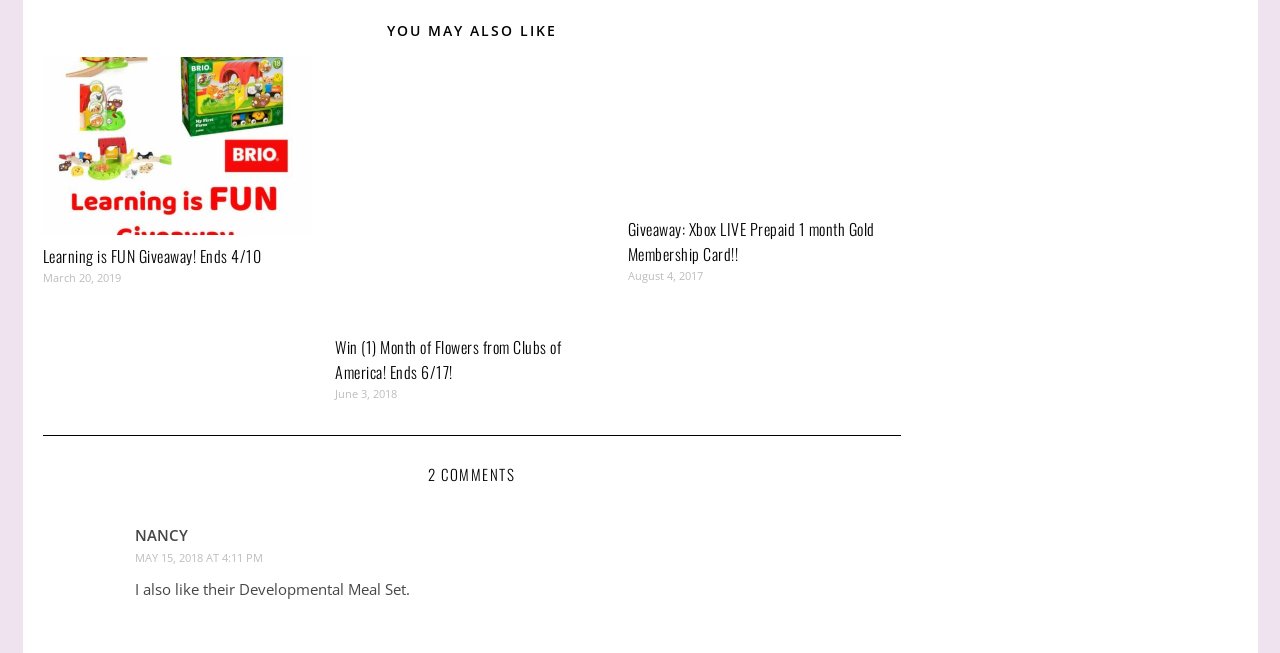What is the prize of the third giveaway?
Relying on the image, give a concise answer in one word or a brief phrase.

Xbox LIVE Prepaid 1 month Gold Membership Card